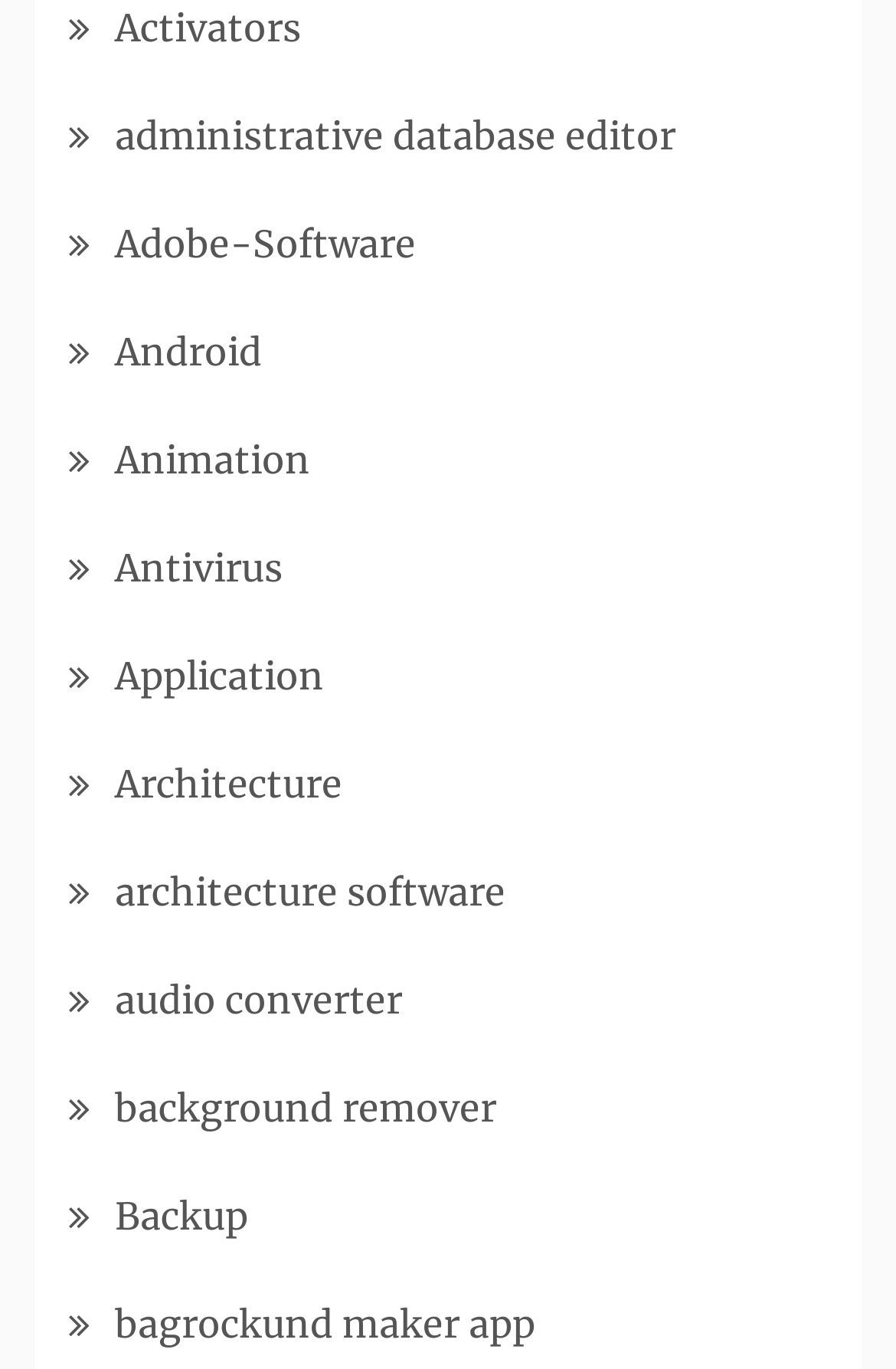Mark the bounding box of the element that matches the following description: "bagrockund maker app".

[0.128, 0.95, 0.597, 0.984]